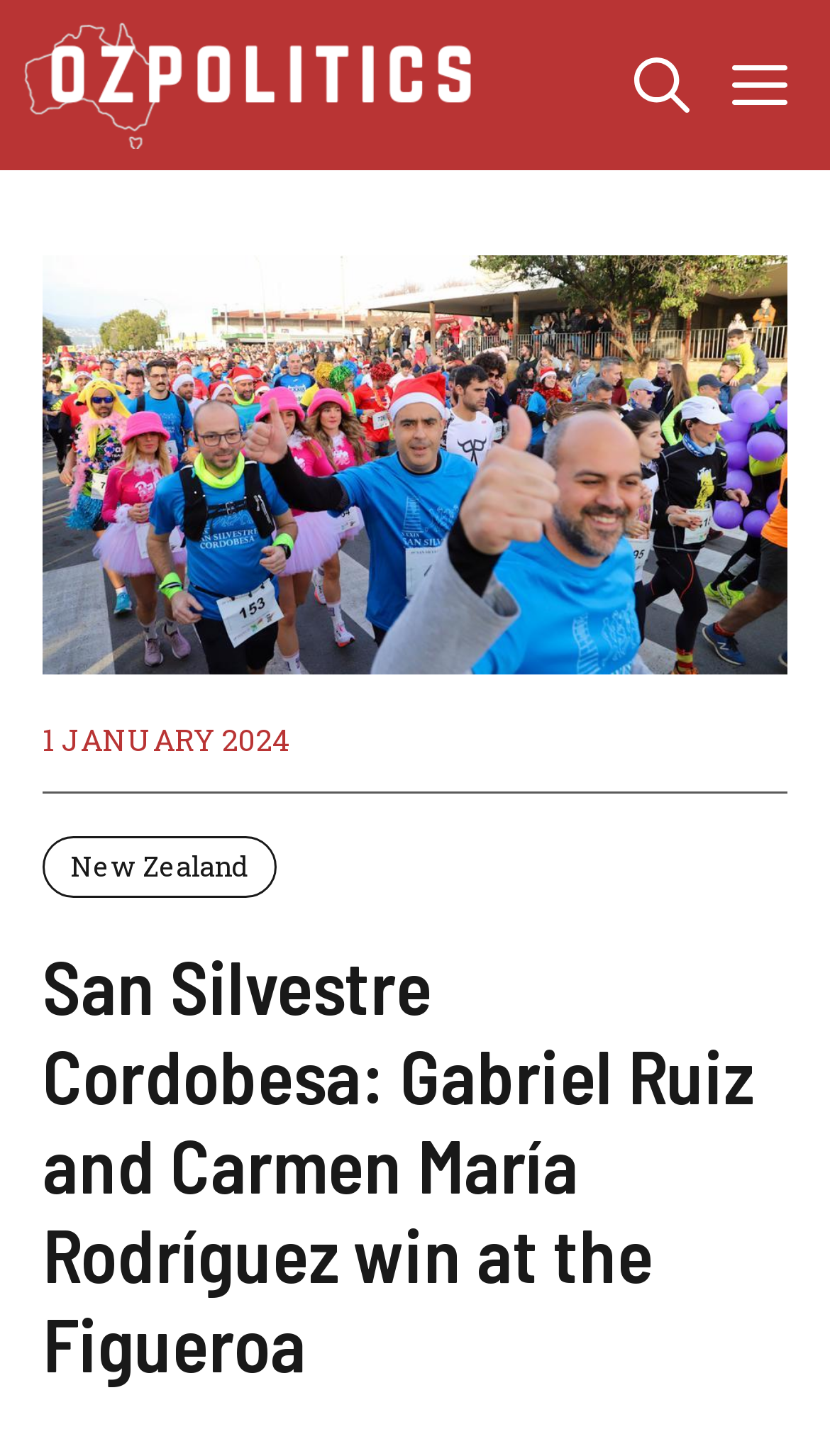What is the name of the location mentioned in the article?
Based on the image, give a concise answer in the form of a single word or short phrase.

Figueroa